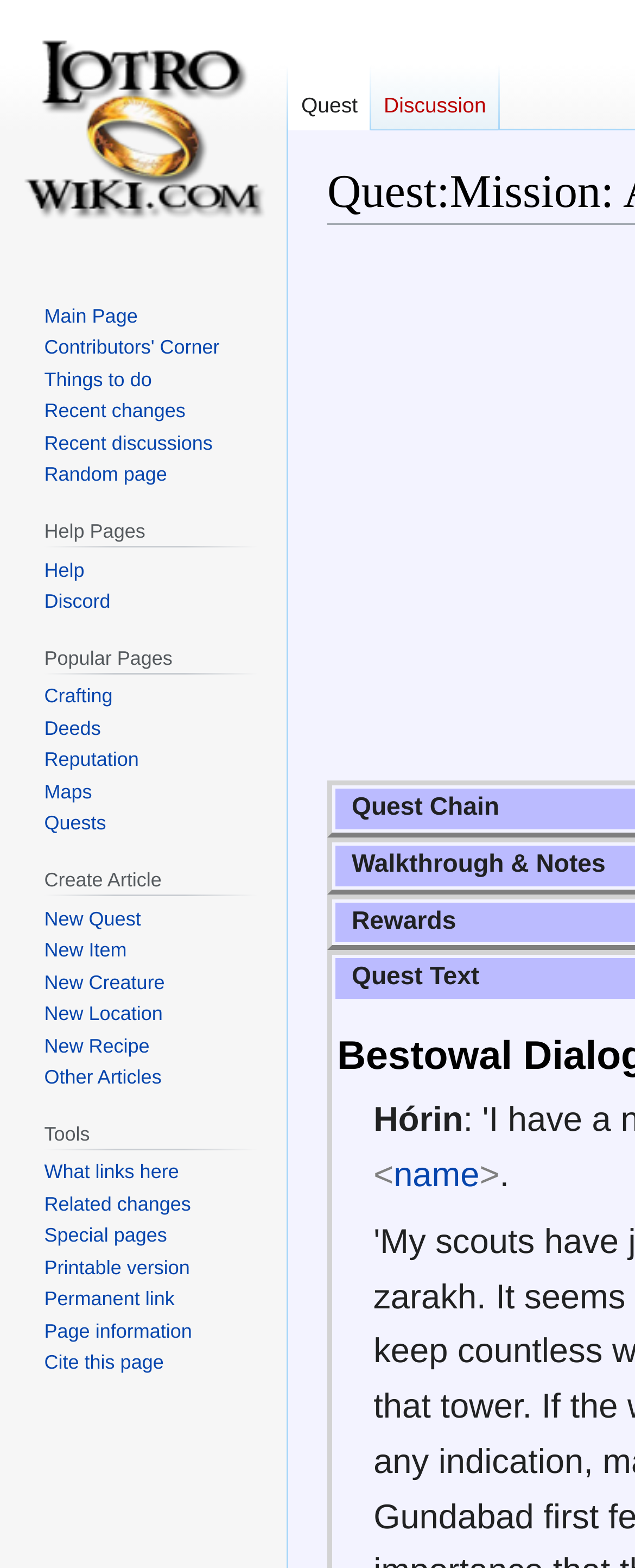Specify the bounding box coordinates of the element's area that should be clicked to execute the given instruction: "Get help". The coordinates should be four float numbers between 0 and 1, i.e., [left, top, right, bottom].

[0.07, 0.356, 0.133, 0.371]